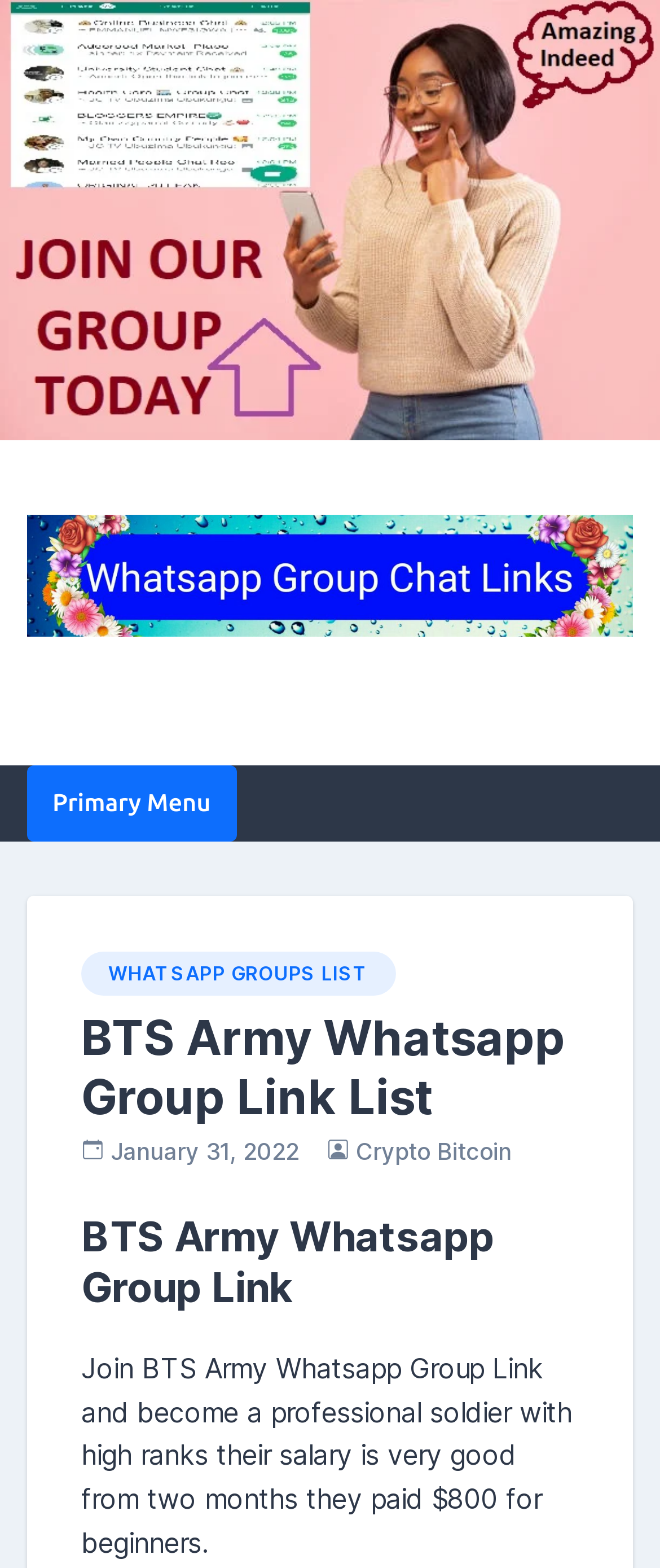Answer in one word or a short phrase: 
What is the theme of the WhatsApp groups listed?

Crypto and Bitcoin